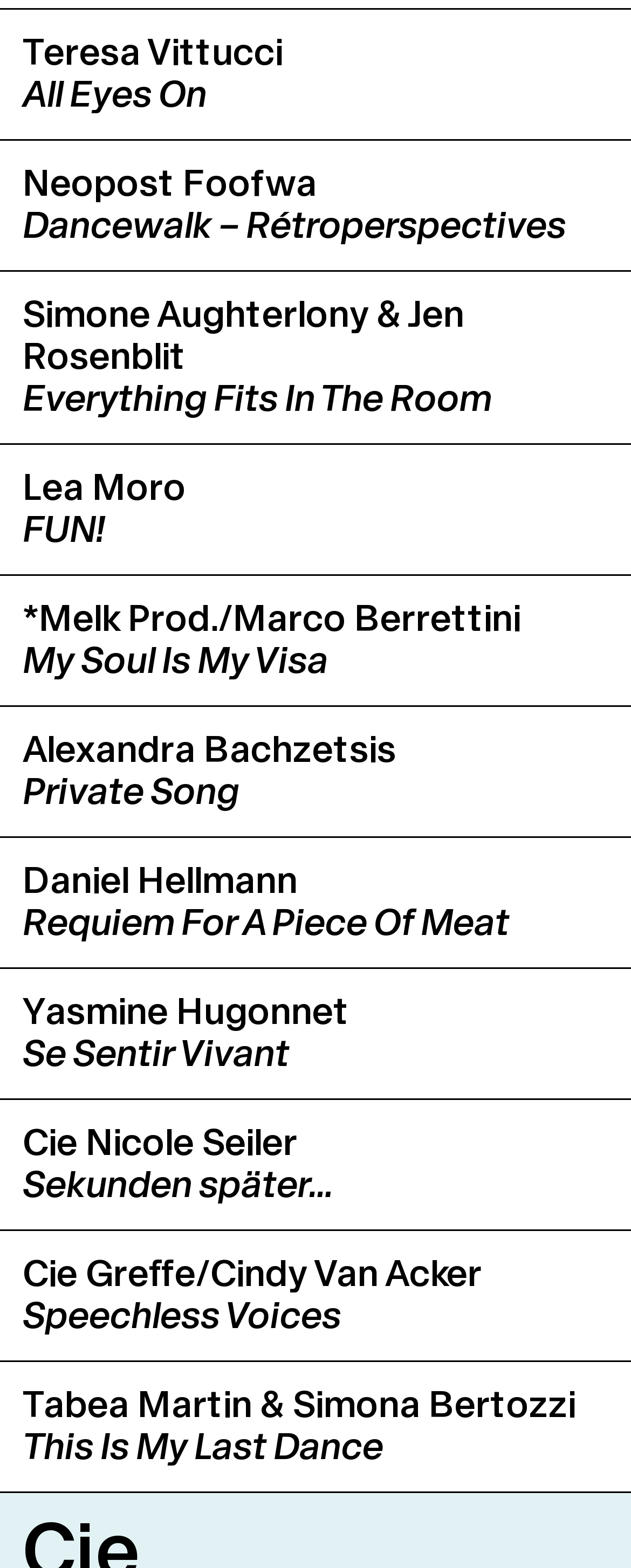What is the title of the first article?
Please provide a comprehensive and detailed answer to the question.

The first article element contains a link element with a heading element that has the text 'All Eyes On', which is the title of the first article.